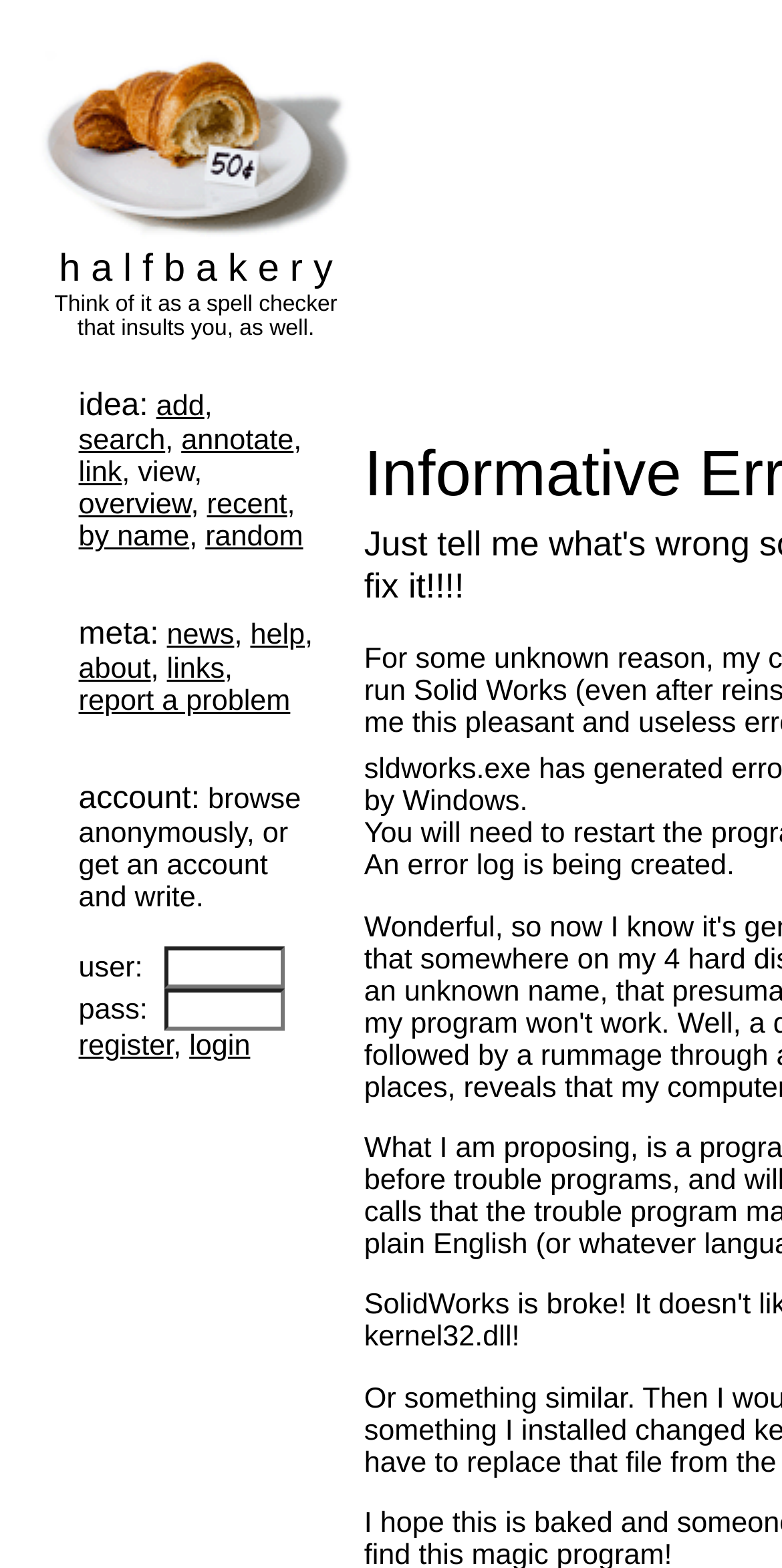Please predict the bounding box coordinates of the element's region where a click is necessary to complete the following instruction: "annotate an idea". The coordinates should be represented by four float numbers between 0 and 1, i.e., [left, top, right, bottom].

[0.232, 0.271, 0.375, 0.292]